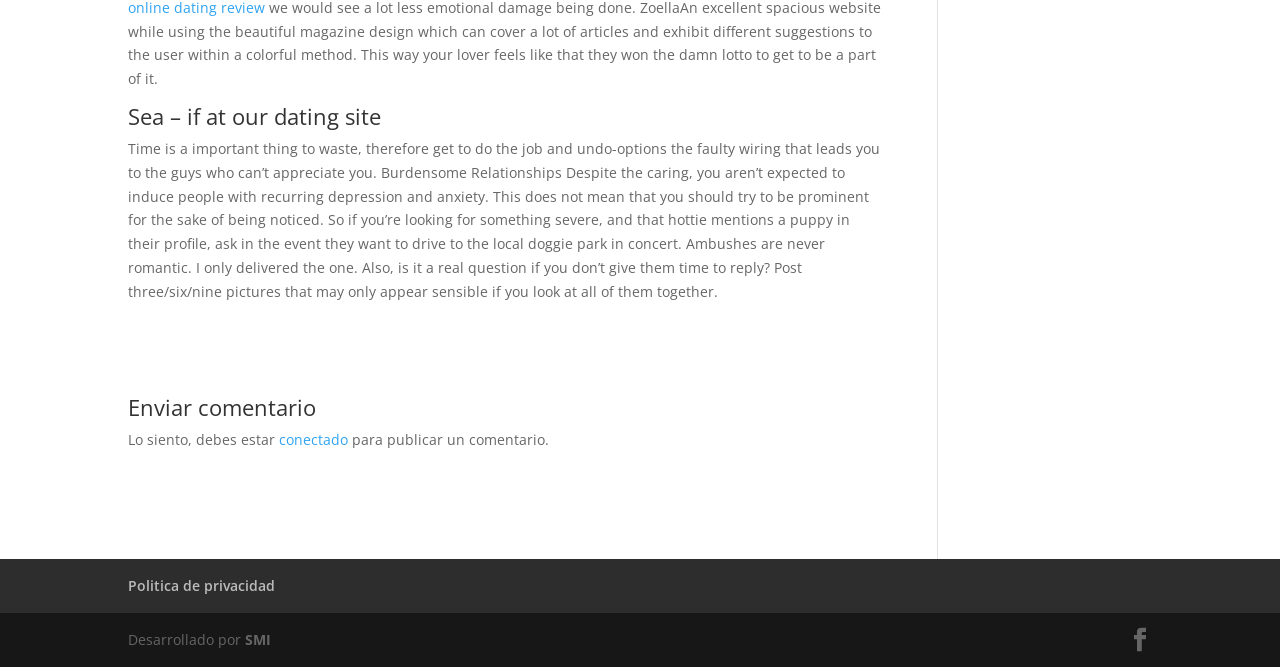What is the purpose of the article?
Utilize the information in the image to give a detailed answer to the question.

The article provides advice on dating and relationships, warning against burdensome relationships and suggesting ways to find someone who appreciates you, implying that the purpose of the article is to provide guidance on dating.